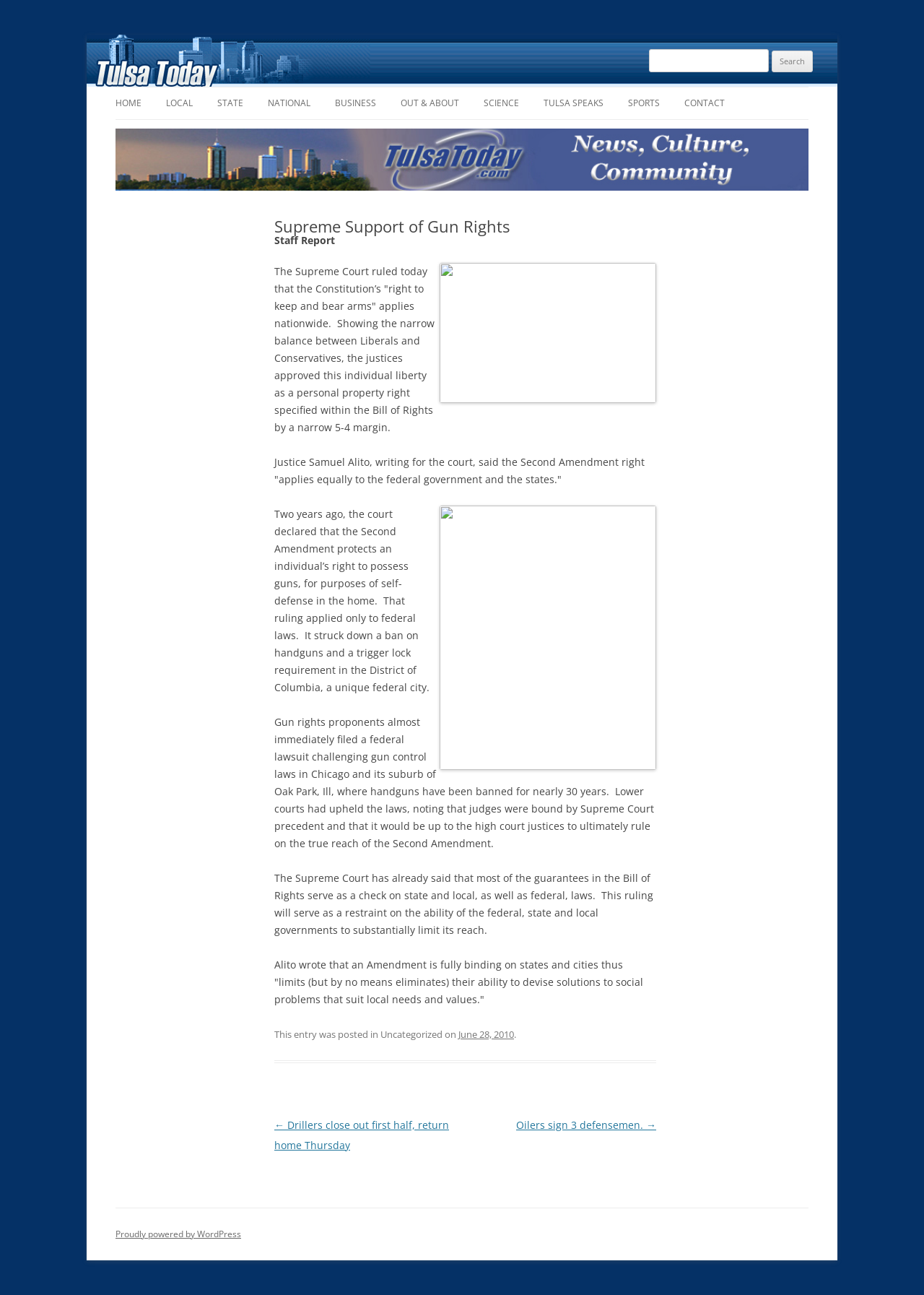Describe the webpage in detail, including text, images, and layout.

This webpage is about the Supreme Court's ruling on gun rights, with the main article taking up most of the page. At the top, there is a navigation menu with 9 links: "HOME", "LOCAL", "STATE", "NATIONAL", "BUSINESS", "OUT & ABOUT", "SCIENCE", "TULSA SPEAKS", and "SPORTS", followed by a "CONTACT" link and a search bar with a "Search for:" label and a button.

Below the navigation menu, there is a main article with a heading "Supreme Support of Gun Rights" and a subheading "Staff Report". The article discusses the Supreme Court's ruling on the Second Amendment, with several paragraphs of text explaining the decision and its implications.

To the right of the main article, there is a complementary section with a search bar and a few links. At the bottom of the page, there is a footer section with a "Post navigation" heading, followed by two links to other articles. Below the footer, there is a content information section with a link to WordPress.

The webpage has a clean and organized layout, with clear headings and concise text. There are no images on the page.